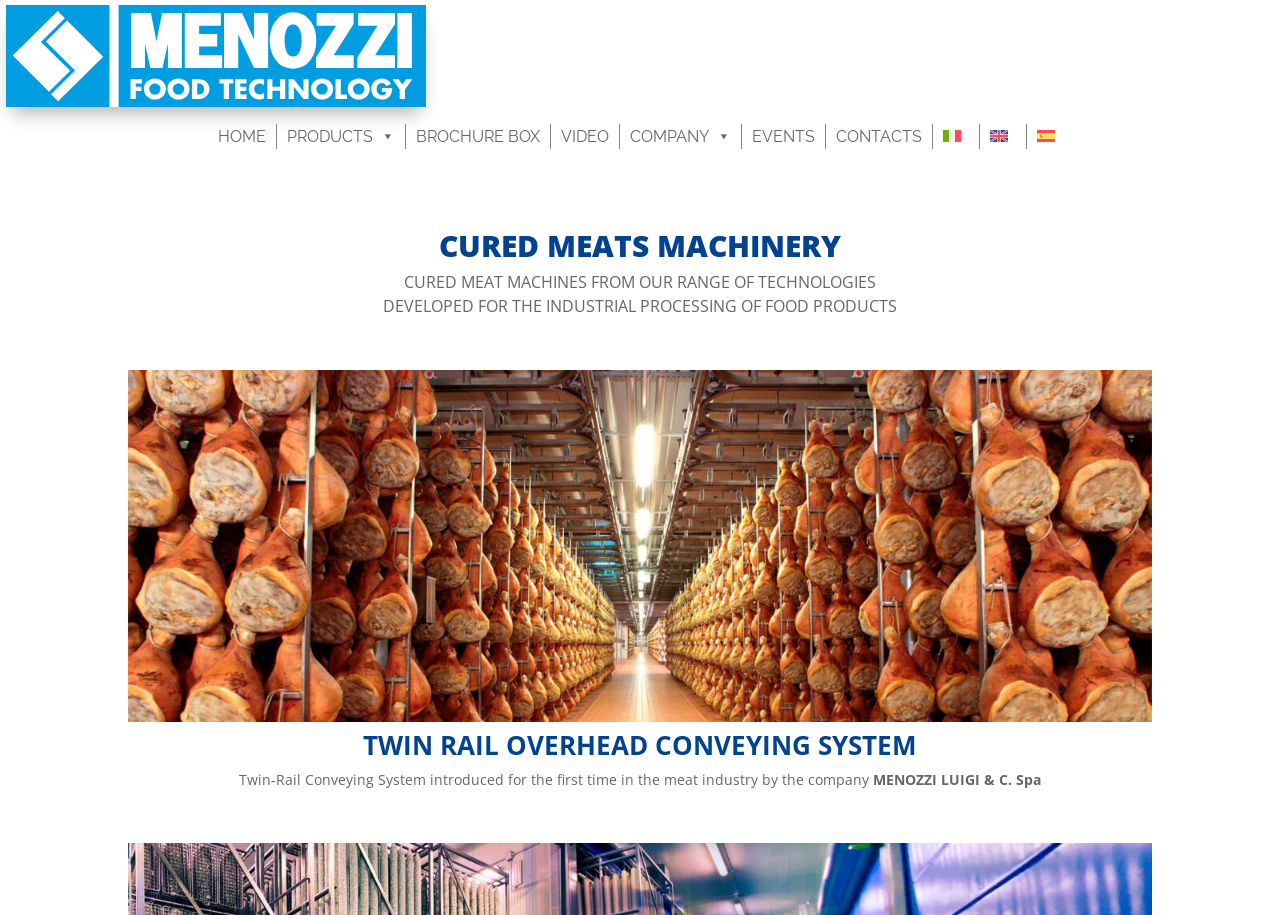What is the purpose of the technologies developed by this company?
Answer the question with a detailed and thorough explanation.

The purpose is mentioned in the description 'CURED MEAT MACHINES FROM OUR RANGE OF TECHNOLOGIES DEVELOPED FOR THE INDUSTRIAL PROCESSING OF FOOD PRODUCTS'.